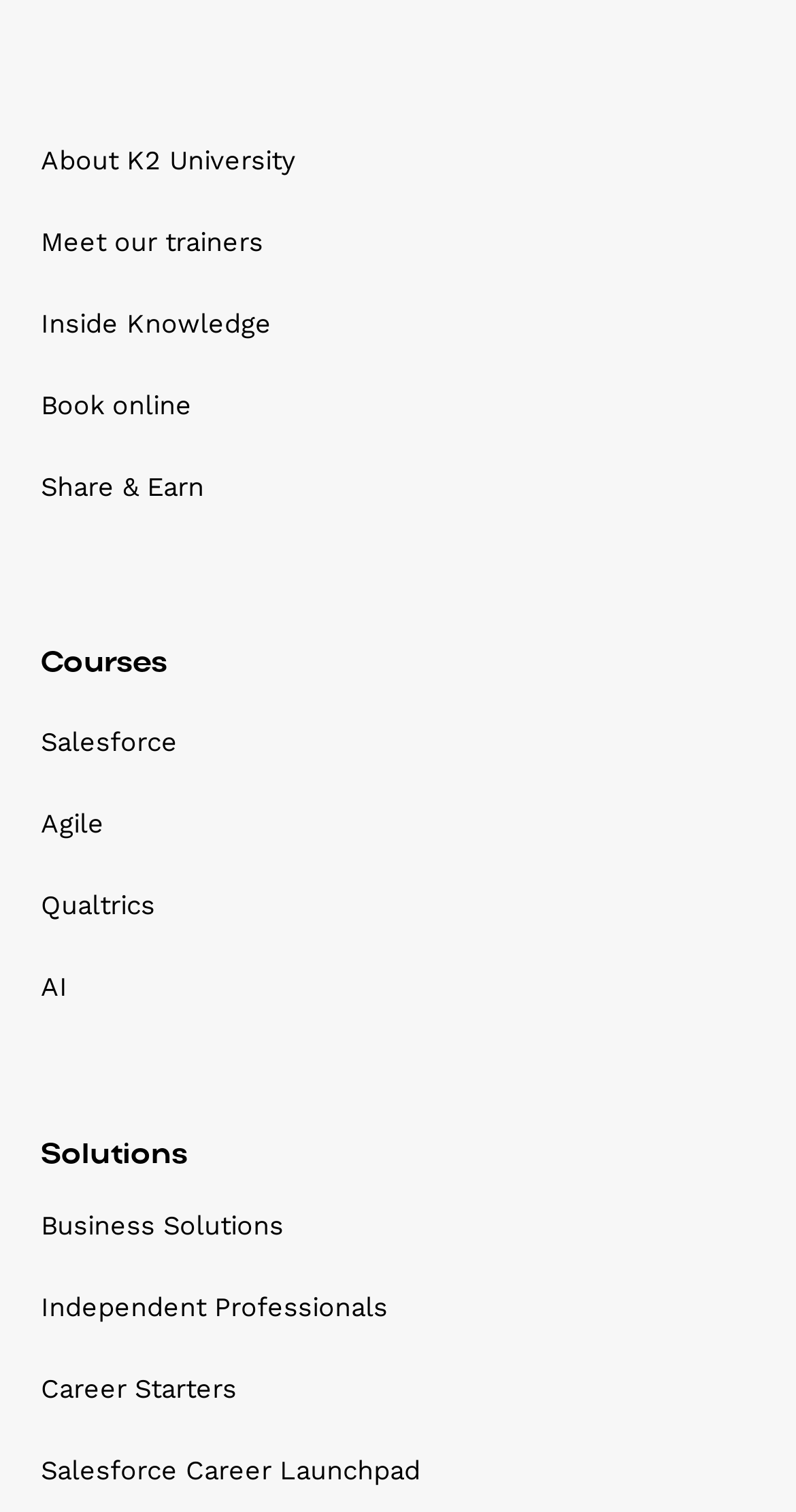How many headings are on the webpage?
Give a one-word or short phrase answer based on the image.

2